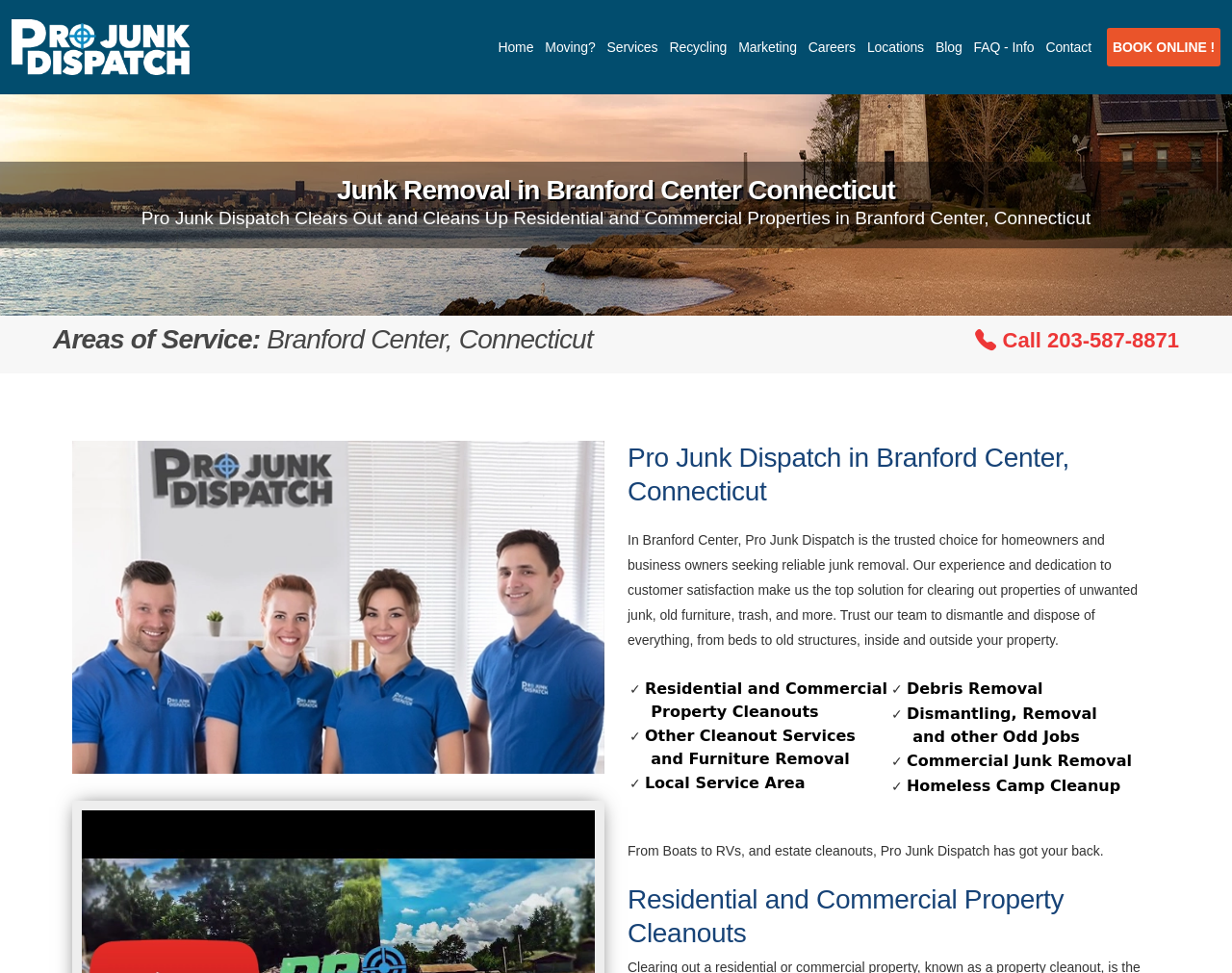Please identify the bounding box coordinates of the area I need to click to accomplish the following instruction: "Learn more about 'Residential and Commercial Property Cleanouts'".

[0.511, 0.697, 0.72, 0.74]